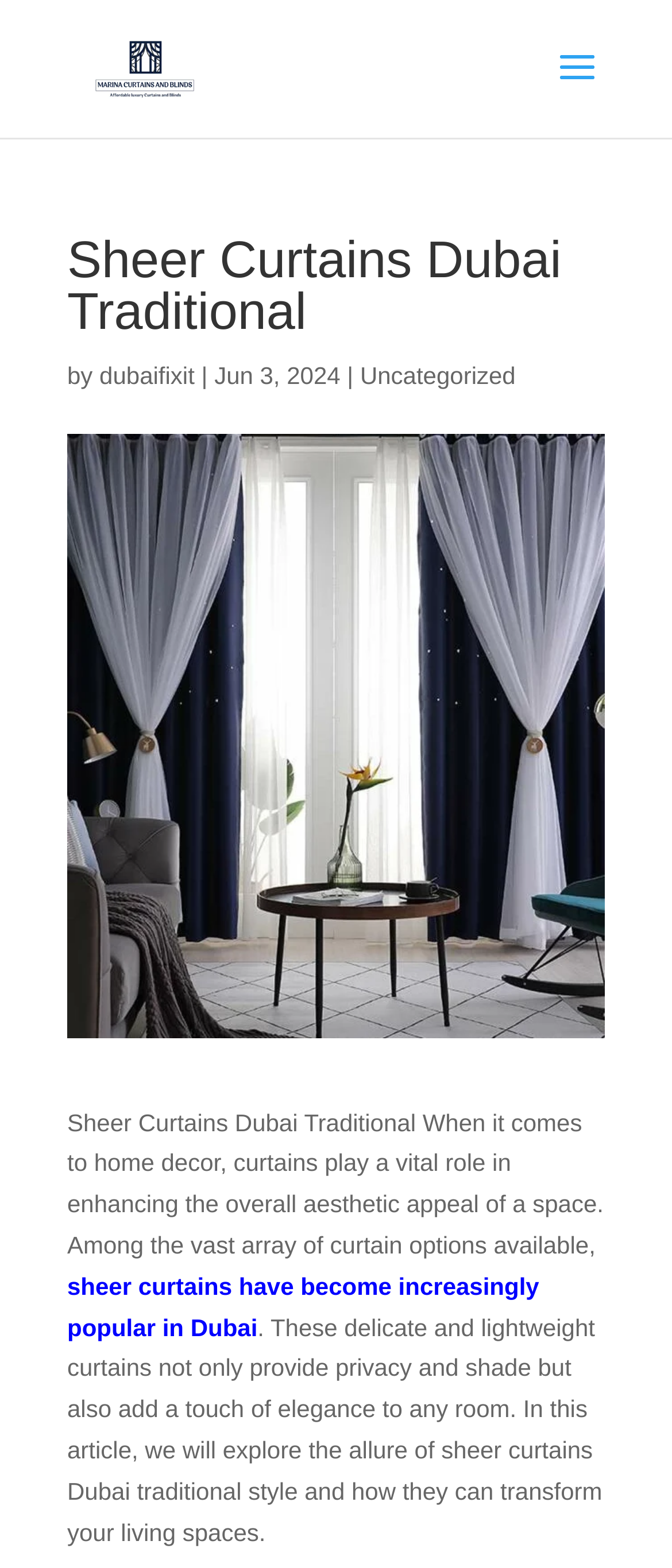What is the category of the article?
Using the image, elaborate on the answer with as much detail as possible.

The article is categorized as 'Uncategorized' which is a link, indicating that it does not fit into a specific category or is a general topic.